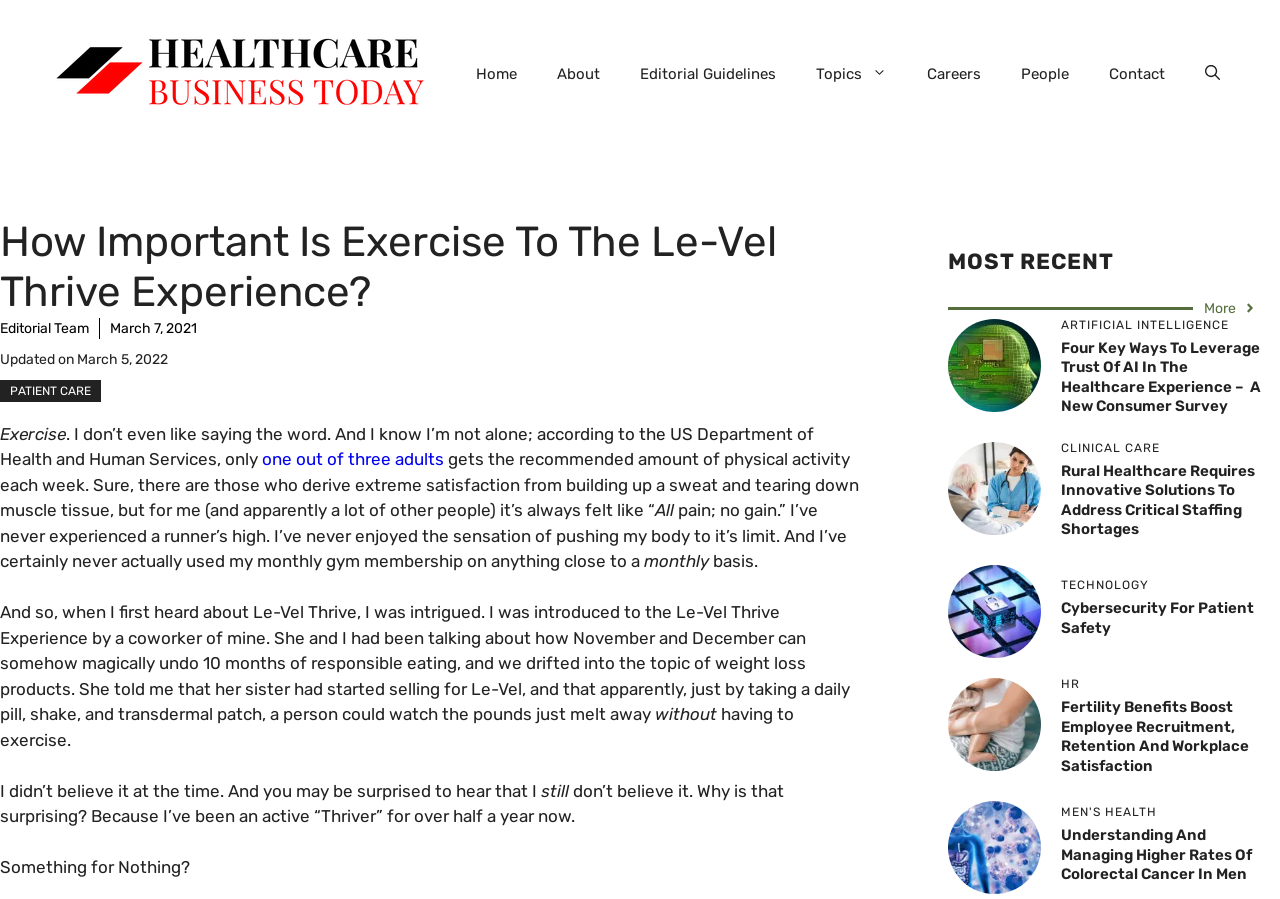Review the image closely and give a comprehensive answer to the question: What is the name of the author of the article?

The author of the article is not specified on the webpage. While there is a link to the 'Editorial Team', there is no specific author credited with writing the article.